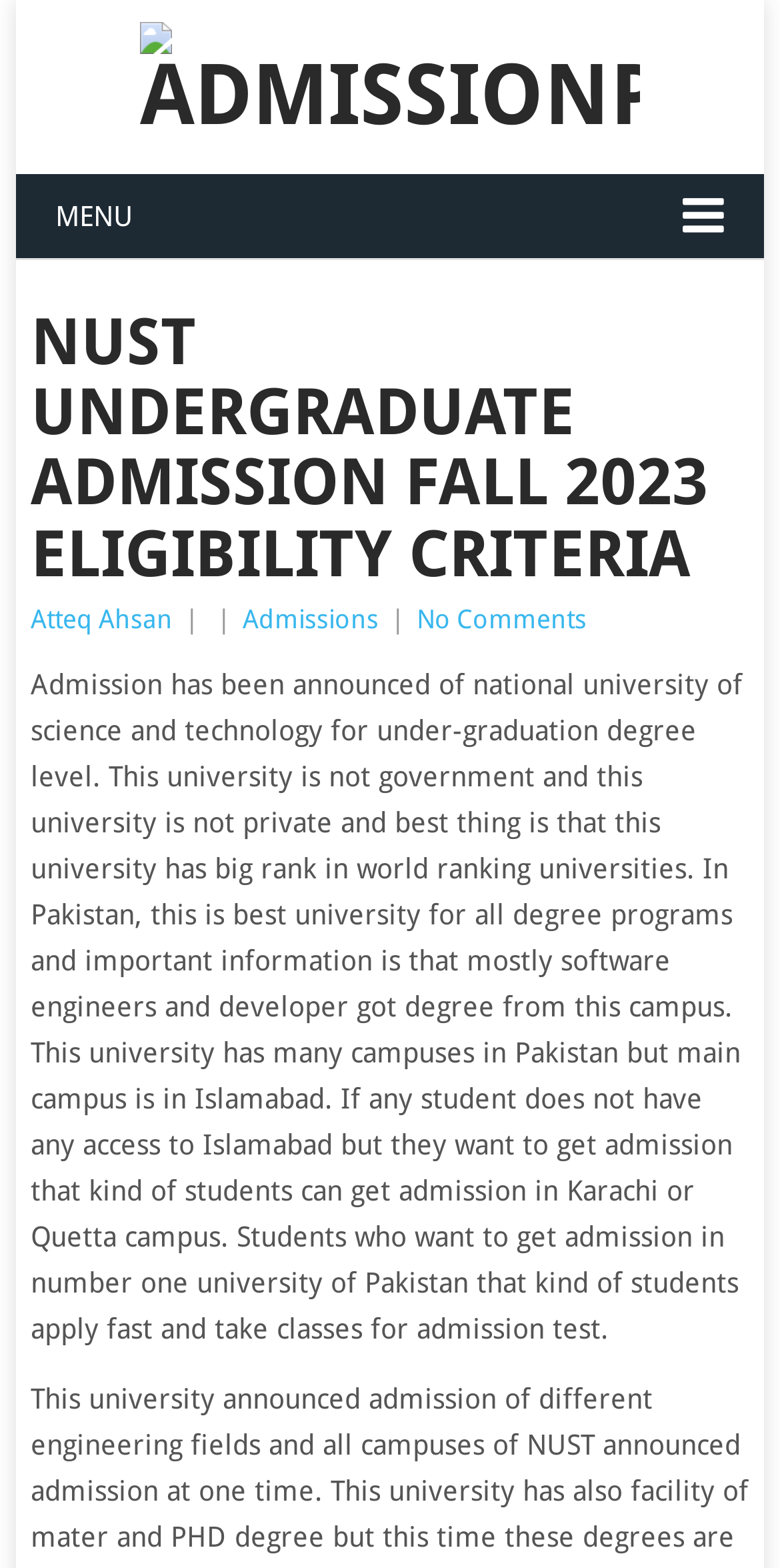Provide the bounding box coordinates in the format (top-left x, top-left y, bottom-right x, bottom-right y). All values are floating point numbers between 0 and 1. Determine the bounding box coordinate of the UI element described as: No Comments

[0.534, 0.385, 0.752, 0.404]